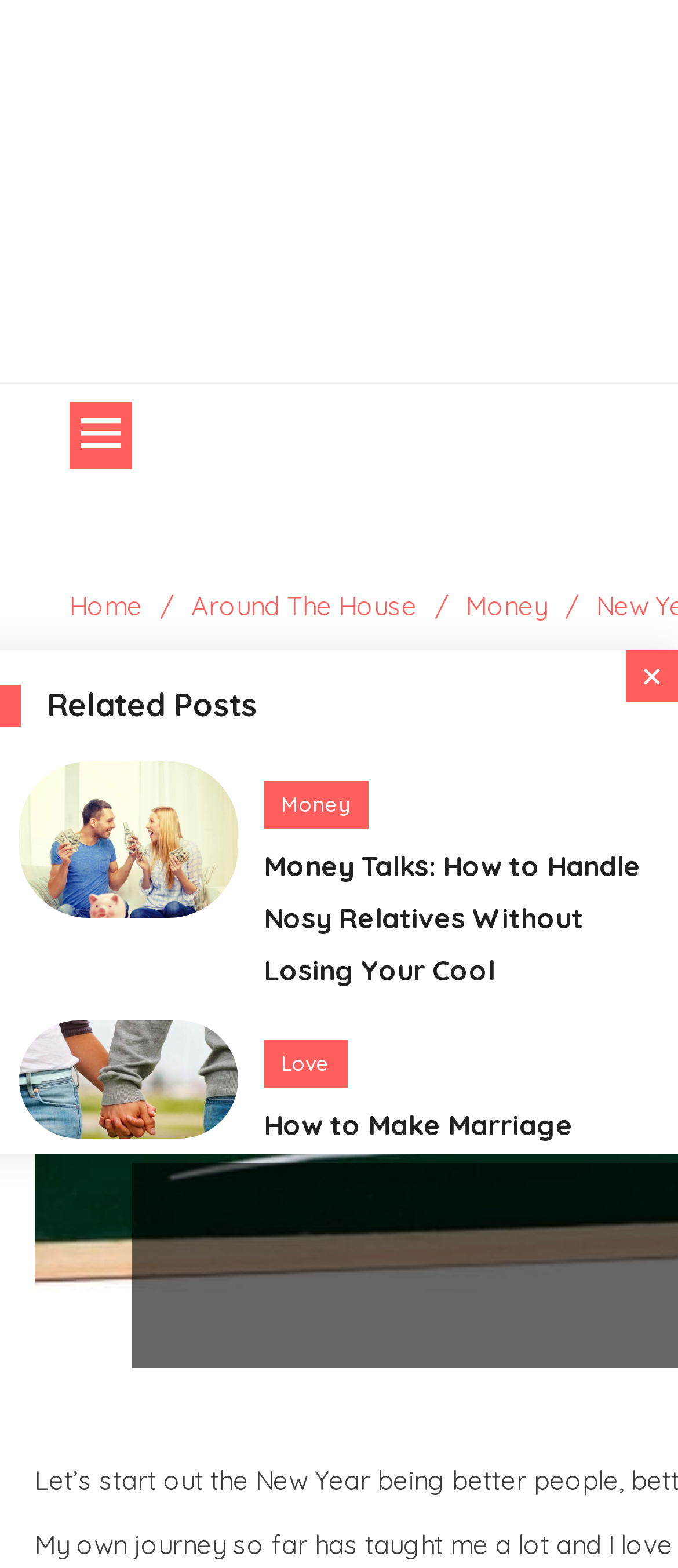Utilize the details in the image to give a detailed response to the question: What is the category of the article 'Money Talks: How to Handle Nosy Relatives Without Losing Your Cool'?

I found the article 'Money Talks: How to Handle Nosy Relatives Without Losing Your Cool' under the 'Related Posts' section, and it has a link with the text 'Money' next to it, indicating that it belongs to the 'Money' category.